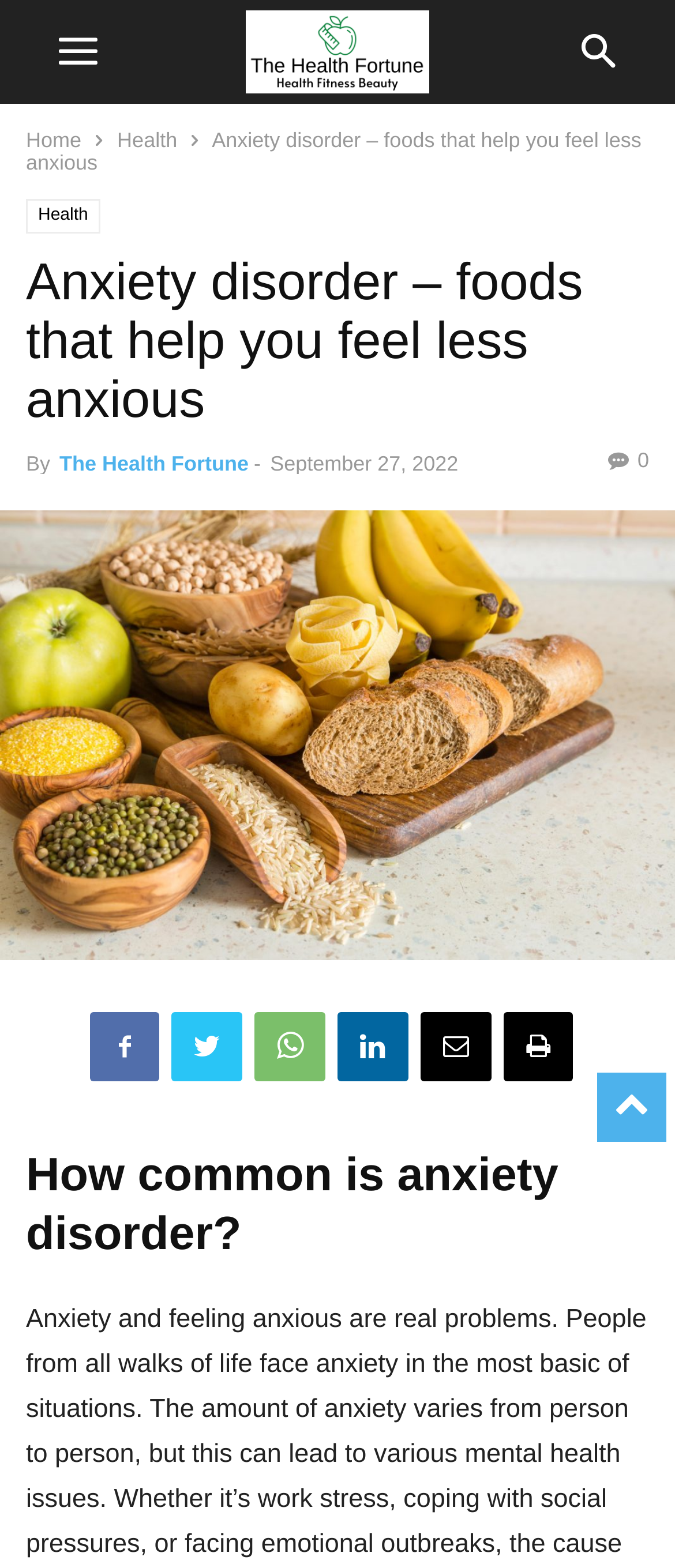Identify the coordinates of the bounding box for the element that must be clicked to accomplish the instruction: "Click Open Water Diver".

None